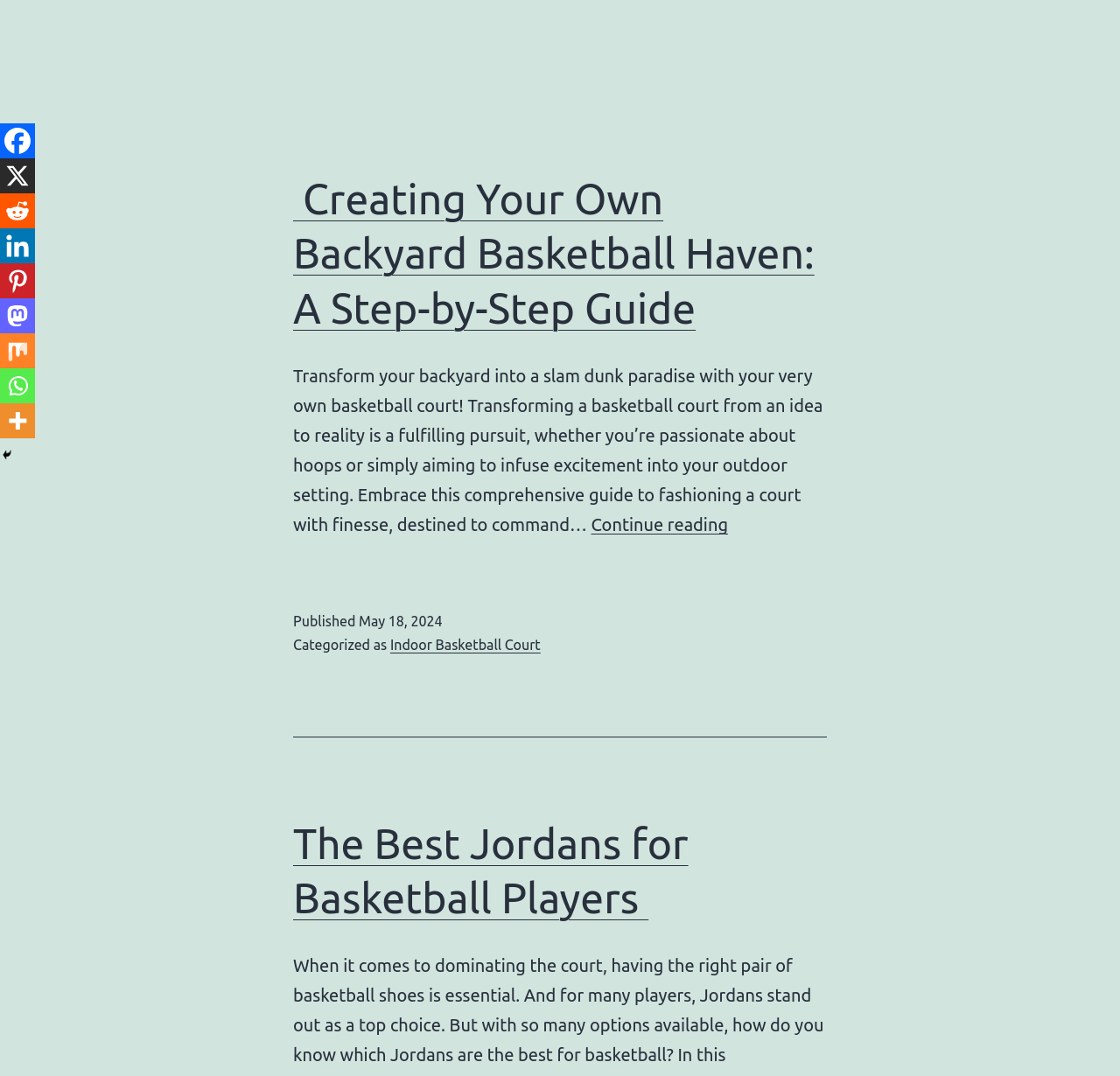Please identify the bounding box coordinates of the clickable region that I should interact with to perform the following instruction: "Search for something". The coordinates should be expressed as four float numbers between 0 and 1, i.e., [left, top, right, bottom].

None